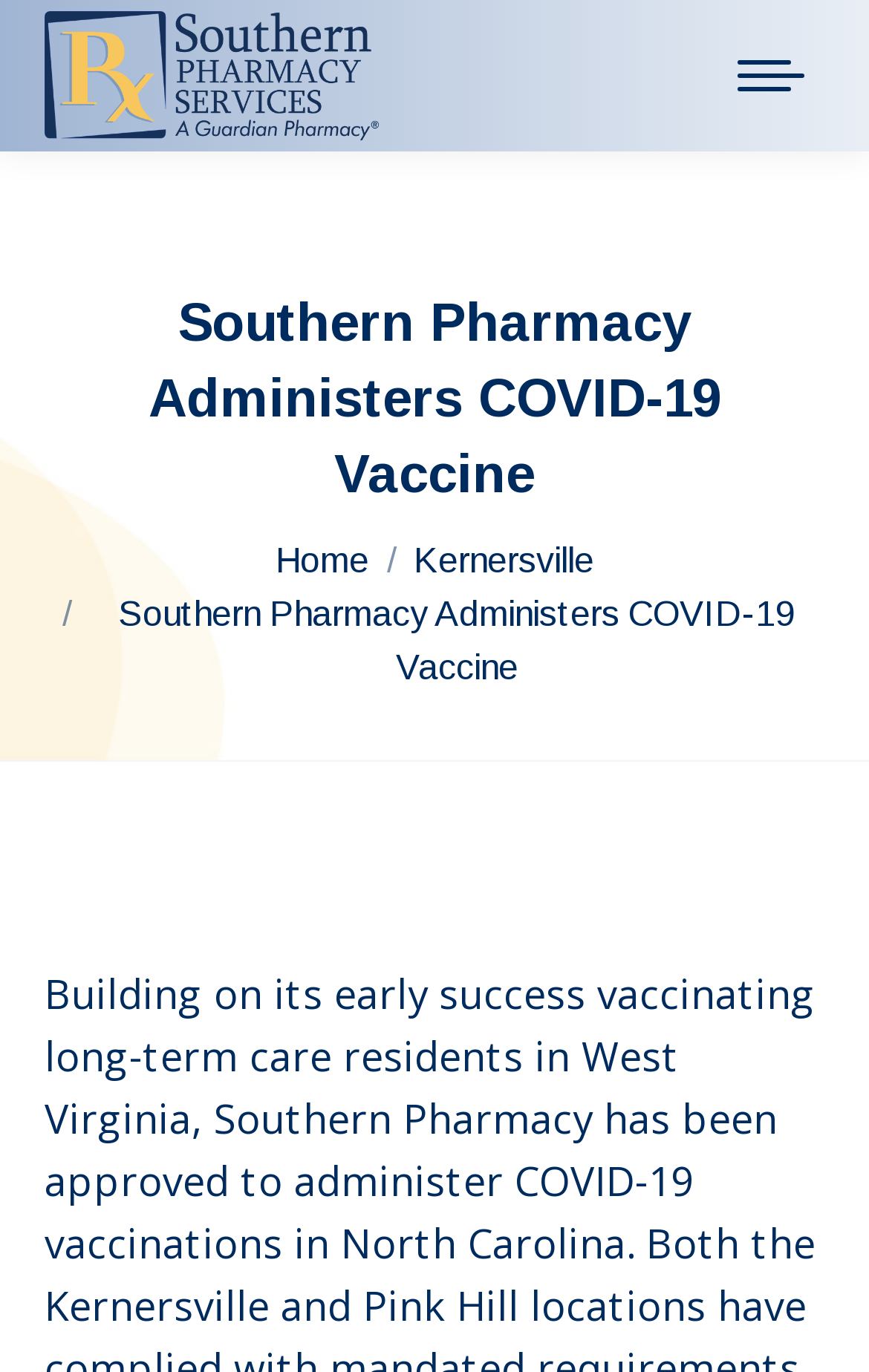Answer succinctly with a single word or phrase:
What is the text of the top-left link?

Southern